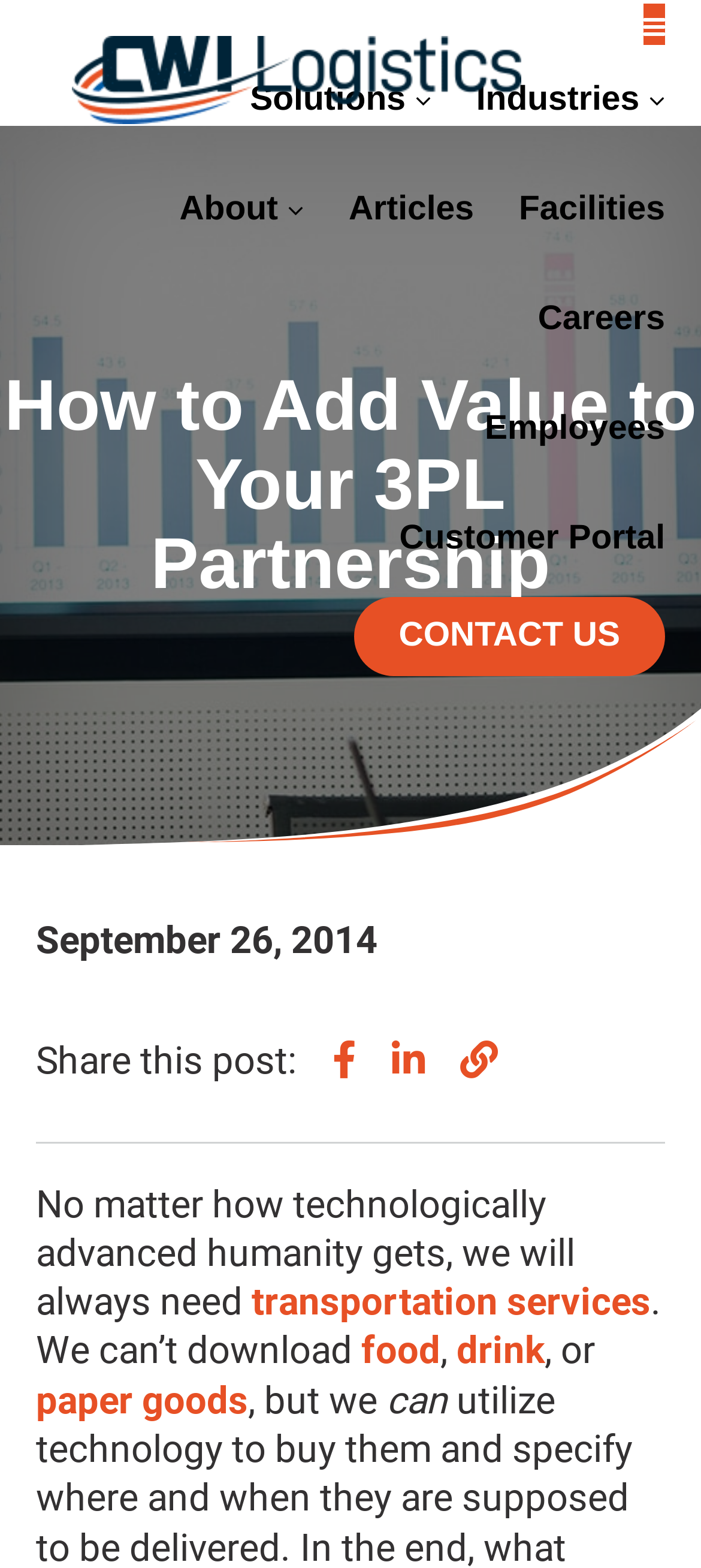Determine the bounding box coordinates of the element's region needed to click to follow the instruction: "Read the article posted on September 26, 2014". Provide these coordinates as four float numbers between 0 and 1, formatted as [left, top, right, bottom].

[0.051, 0.586, 0.538, 0.614]